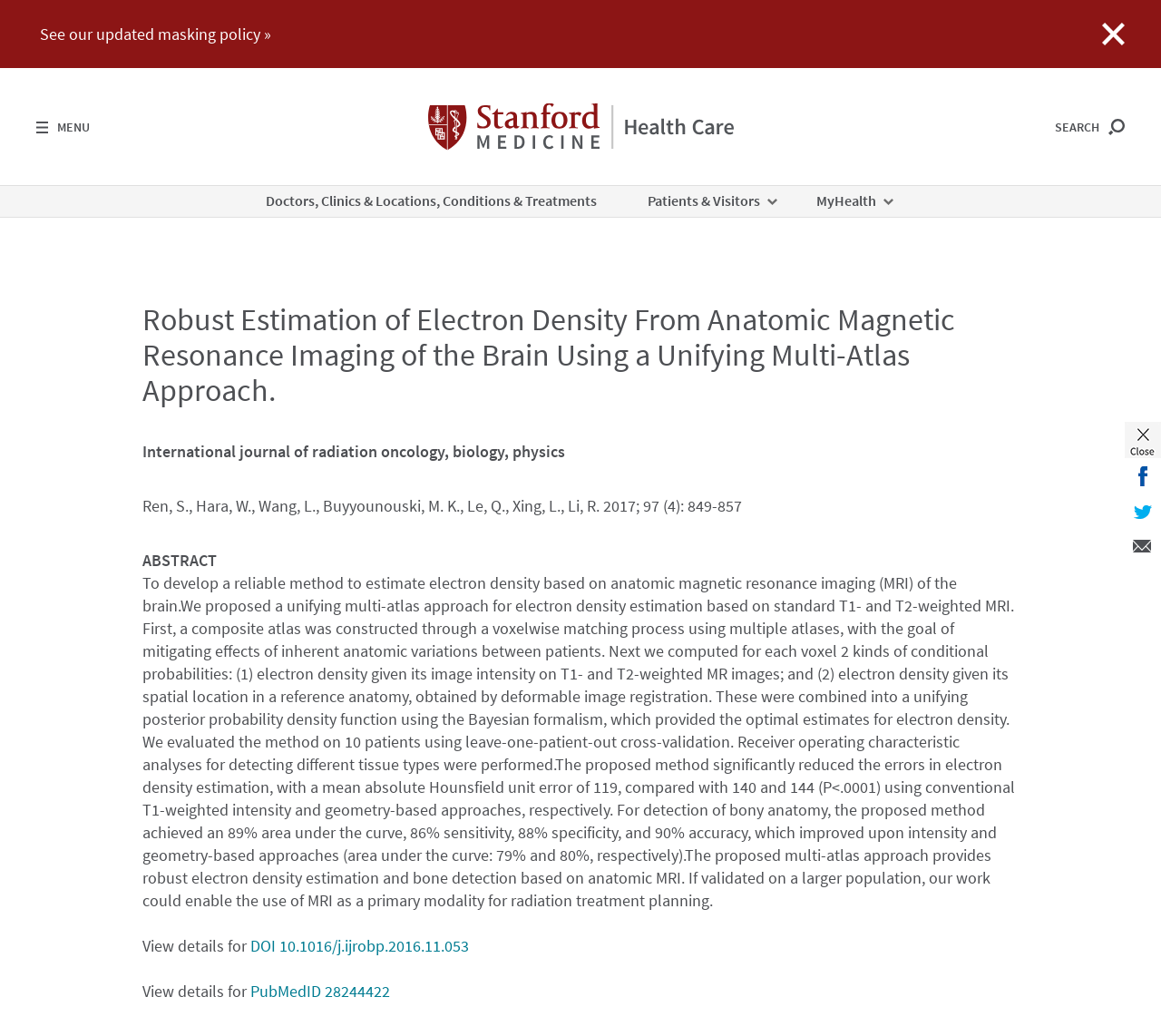Find the bounding box coordinates of the UI element according to this description: "Share on Facebook".

[0.969, 0.442, 1.0, 0.477]